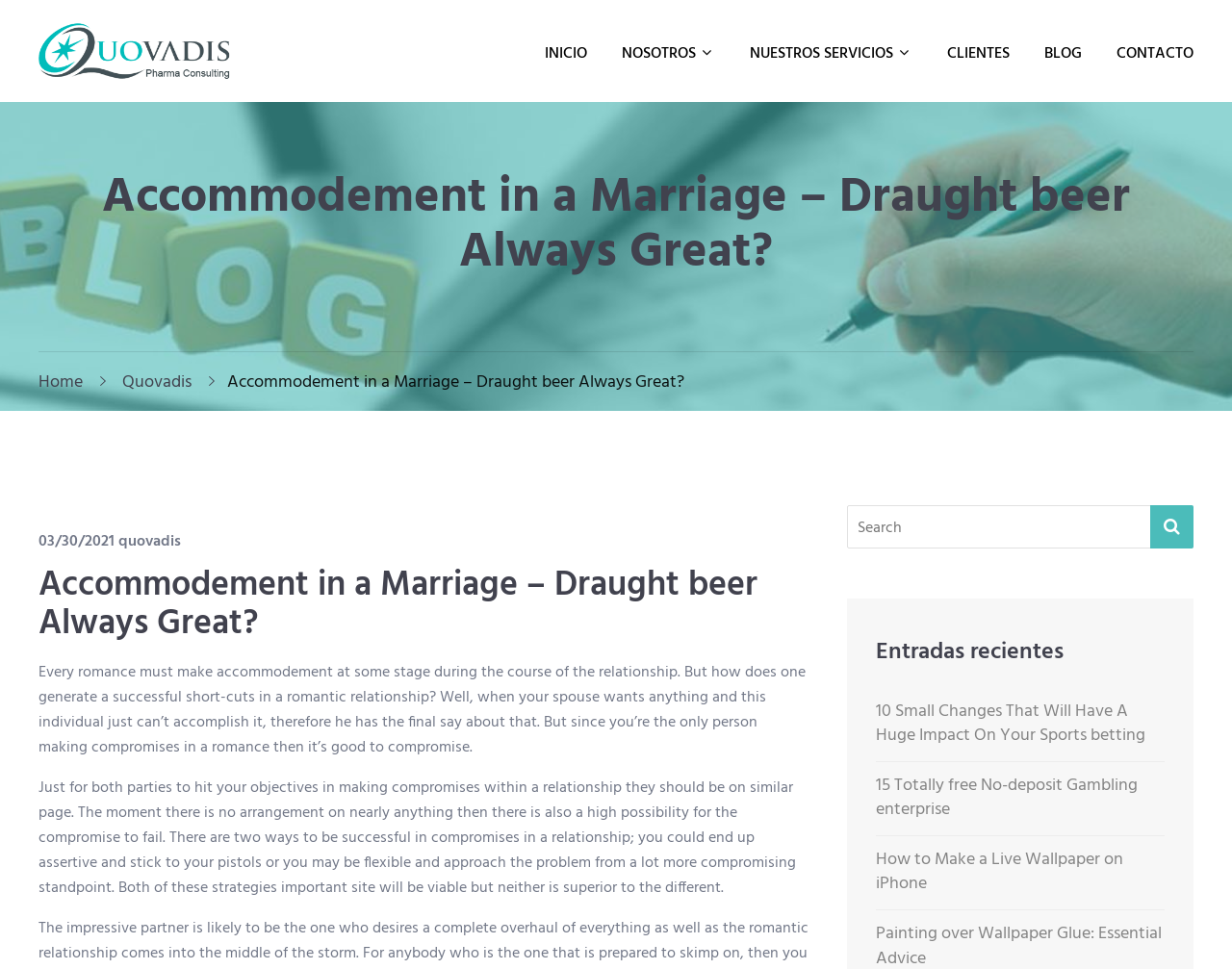Determine the bounding box coordinates in the format (top-left x, top-left y, bottom-right x, bottom-right y). Ensure all values are floating point numbers between 0 and 1. Identify the bounding box of the UI element described by: Skip to content

[0.0, 0.0, 0.084, 0.029]